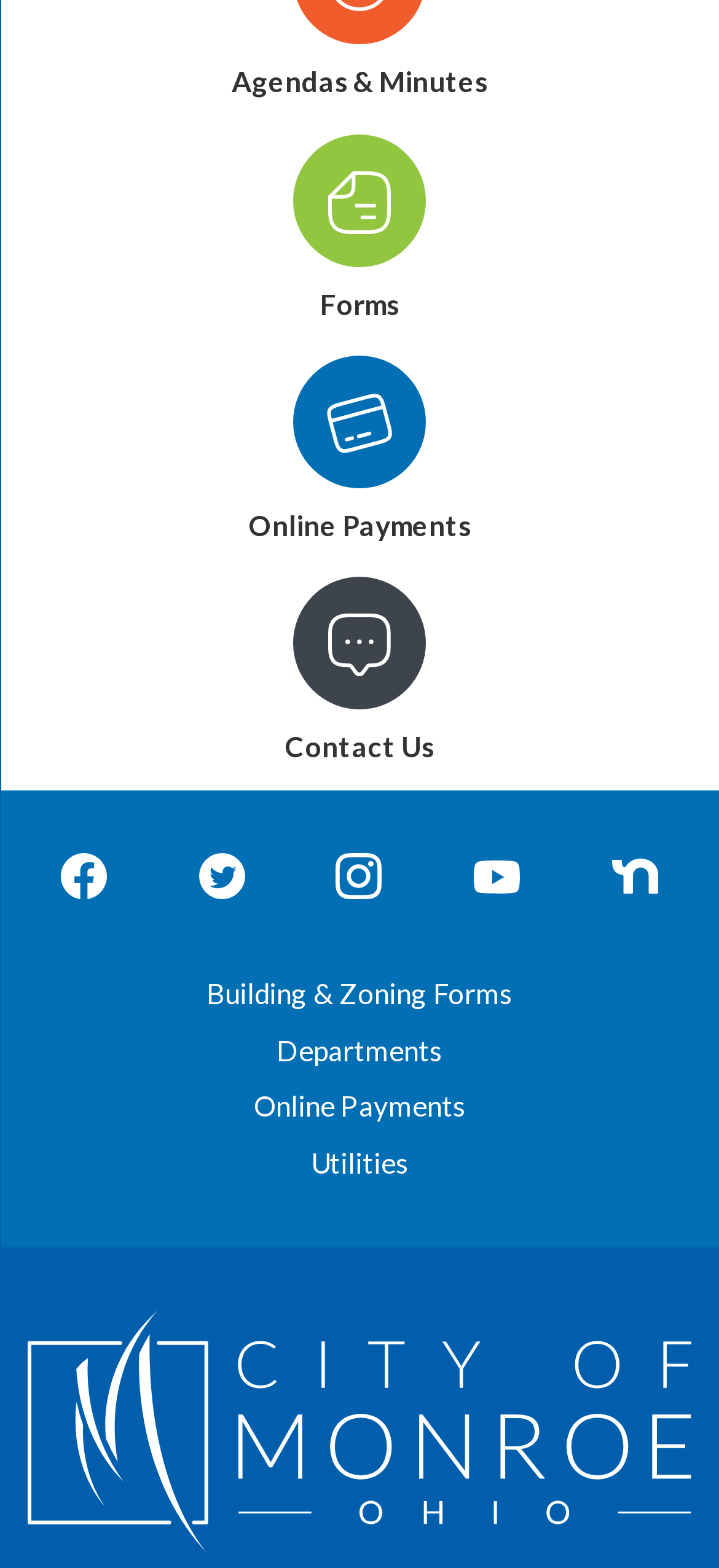How many social media links are there?
Please answer the question with as much detail as possible using the screenshot.

I counted the number of social media links by looking at the links with graphic descriptions, which are Facebook, Twitter, Instagram, YouTube, and Nextdoor.